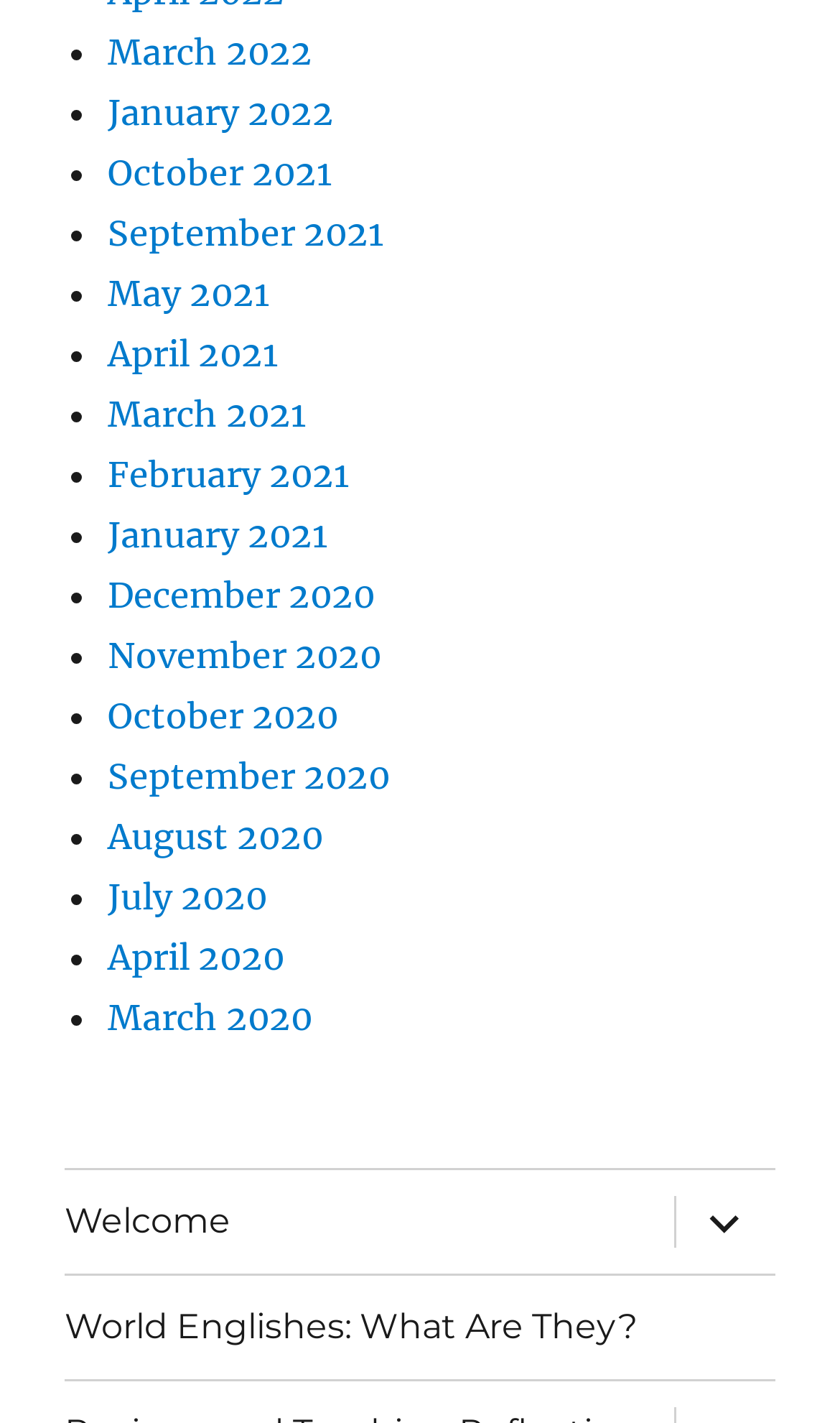Please locate the bounding box coordinates of the element that needs to be clicked to achieve the following instruction: "Click on January 2022". The coordinates should be four float numbers between 0 and 1, i.e., [left, top, right, bottom].

[0.128, 0.063, 0.397, 0.093]